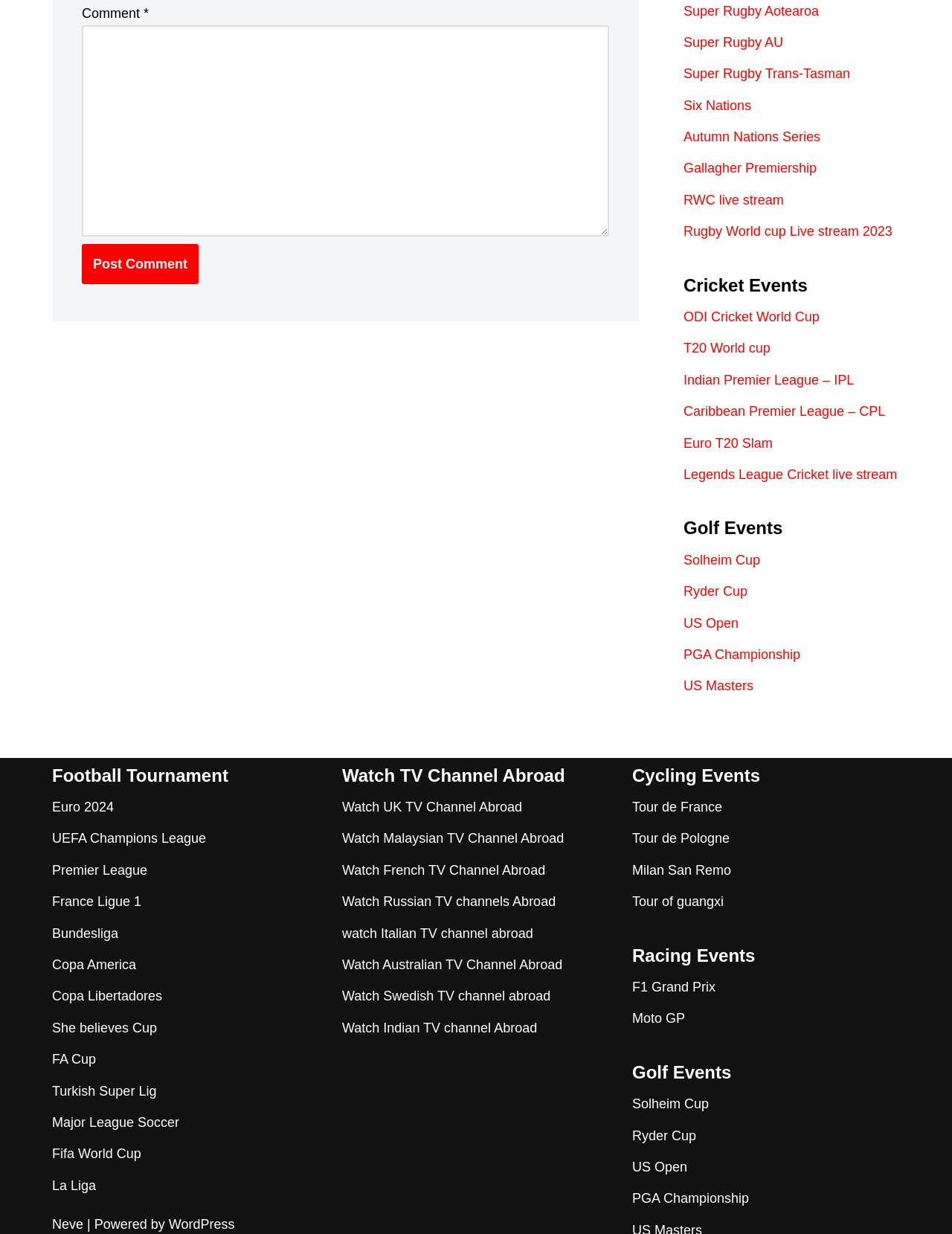Identify the bounding box coordinates of the clickable section necessary to follow the following instruction: "watch UK TV Channel Abroad". The coordinates should be presented as four float numbers from 0 to 1, i.e., [left, top, right, bottom].

[0.359, 0.648, 0.549, 0.66]